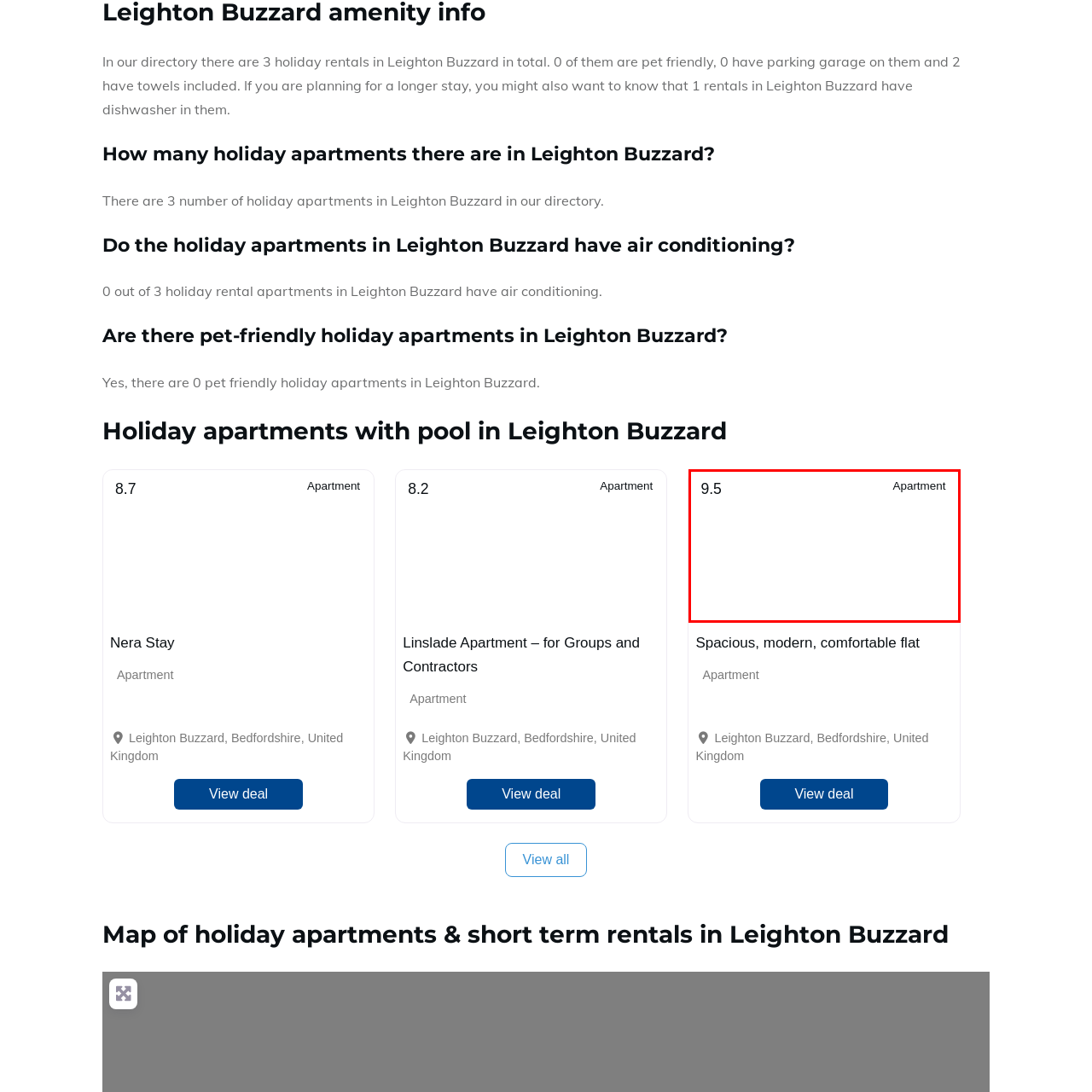Write a thorough description of the contents of the image marked by the red outline.

This image features a high rating of **9.5**, indicating an exceptional quality or guest satisfaction level for an apartment. The accompanying label identifies this accommodation type as an "Apartment." This rating suggests that the property is well-regarded among guests, likely reflecting its features, amenities, or overall experience provided. It is part of a selection of holiday rentals in Leighton Buzzard, catering to visitors looking for comfortable and stylish accommodations in the area.